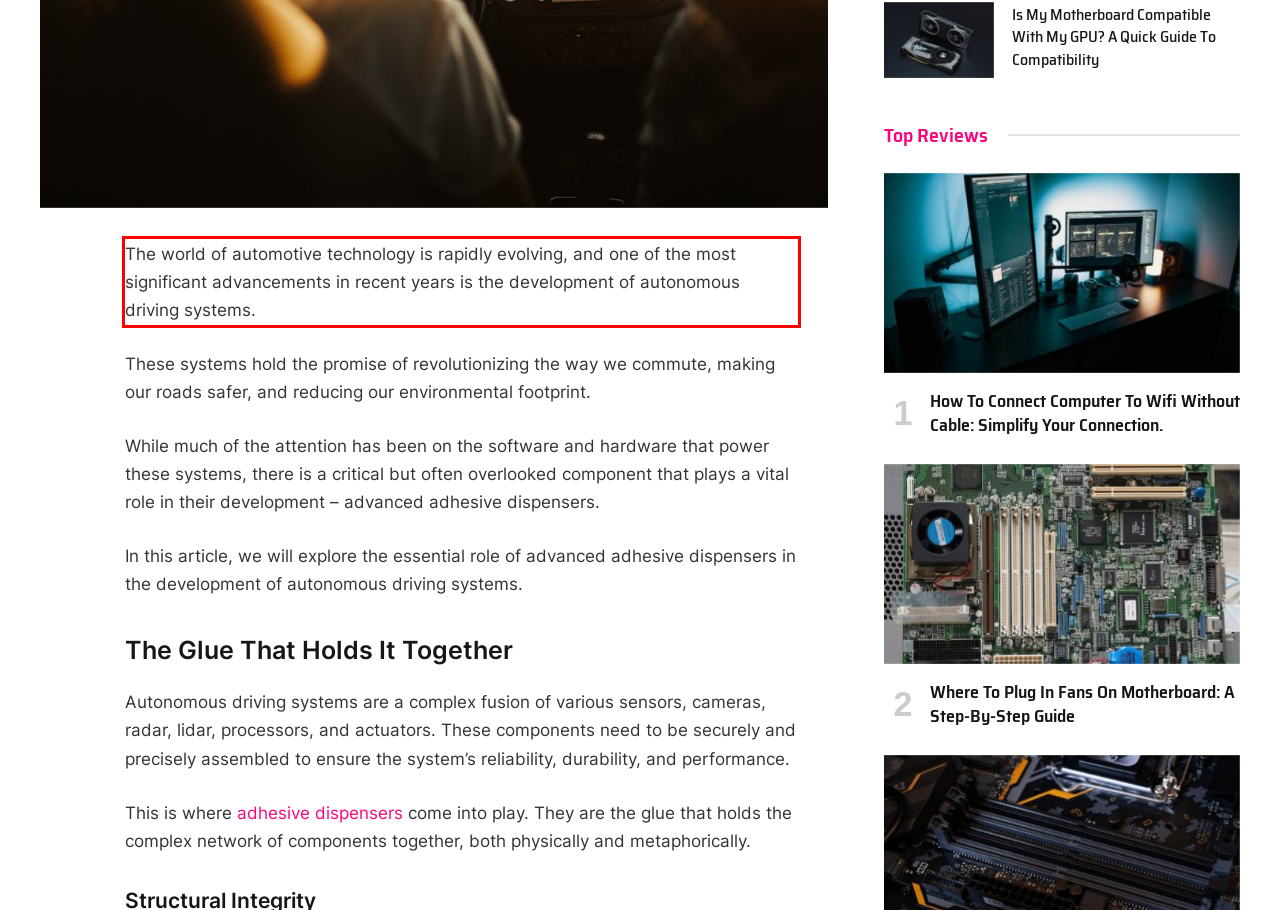You have a screenshot of a webpage with a red bounding box. Use OCR to generate the text contained within this red rectangle.

The world of automotive technology is rapidly evolving, and one of the most significant advancements in recent years is the development of autonomous driving systems.